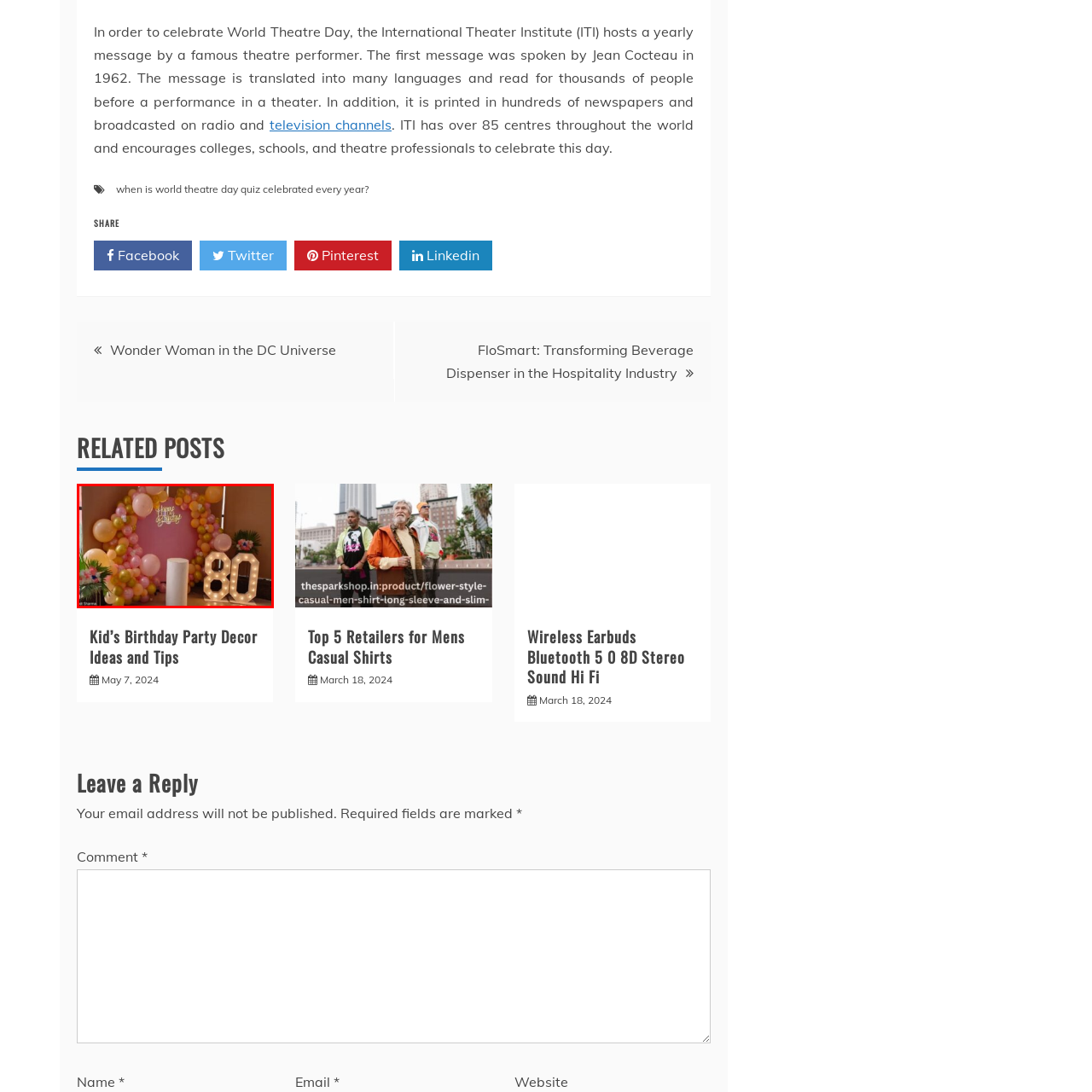Elaborate on the scene depicted inside the red bounding box.

The image captures a beautifully arranged birthday celebration setup, prominently featuring a vibrant balloon arch composed of yellow, pink, and golden balloons. At the center, a pink backdrop welcomes guests with the phrase "Happy Birthday" elegantly illuminated. Below this, an eye-catching display of the number "80," adorned with warm lights, symbolizes a significant milestone celebration. The arrangement is complemented by delicate floral accents, adding a festive touch. A white cylindrical piece stands ready for further decoration, ensuring the overall ambiance is cheerful and inviting for the special occasion.